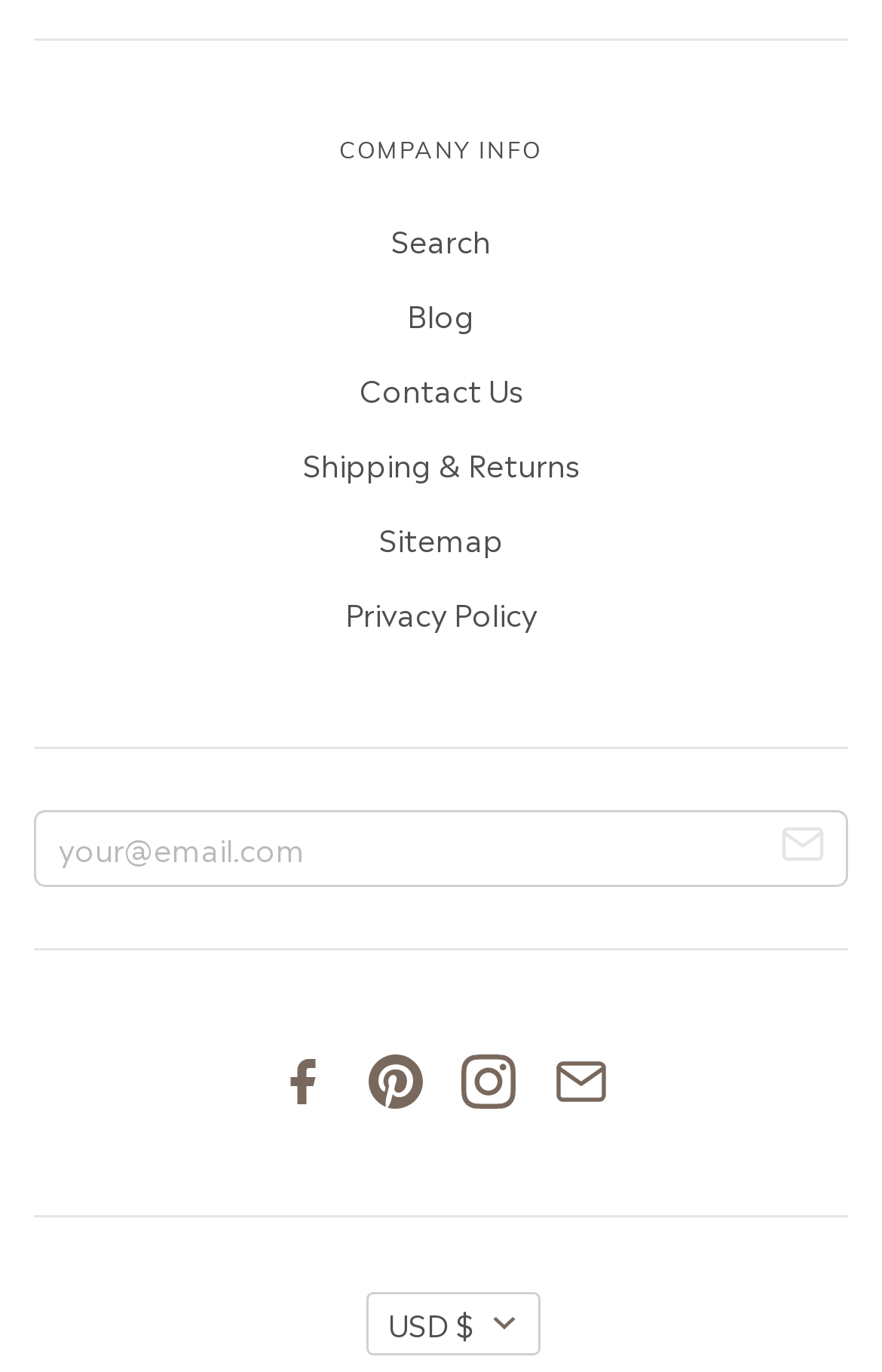Locate the bounding box coordinates of the area where you should click to accomplish the instruction: "Contact the company".

[0.408, 0.268, 0.592, 0.299]